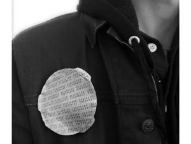Offer a detailed explanation of the image's components.

The image features a person dressed in a dark jacket, with a striking, circular patch prominently displayed on their upper arm. The patch is made of a textured material and is inscribed with what appears to be printed text, giving it a distinct visual presence. The monochromatic color scheme enhances the simplicity and boldness of the design, while the casual style of the clothing adds to the overall contemporary and artistic vibe. This image is associated with the exhibition titled "Touching Base with Bryan Parnham," which explores themes related to art and individual expression.